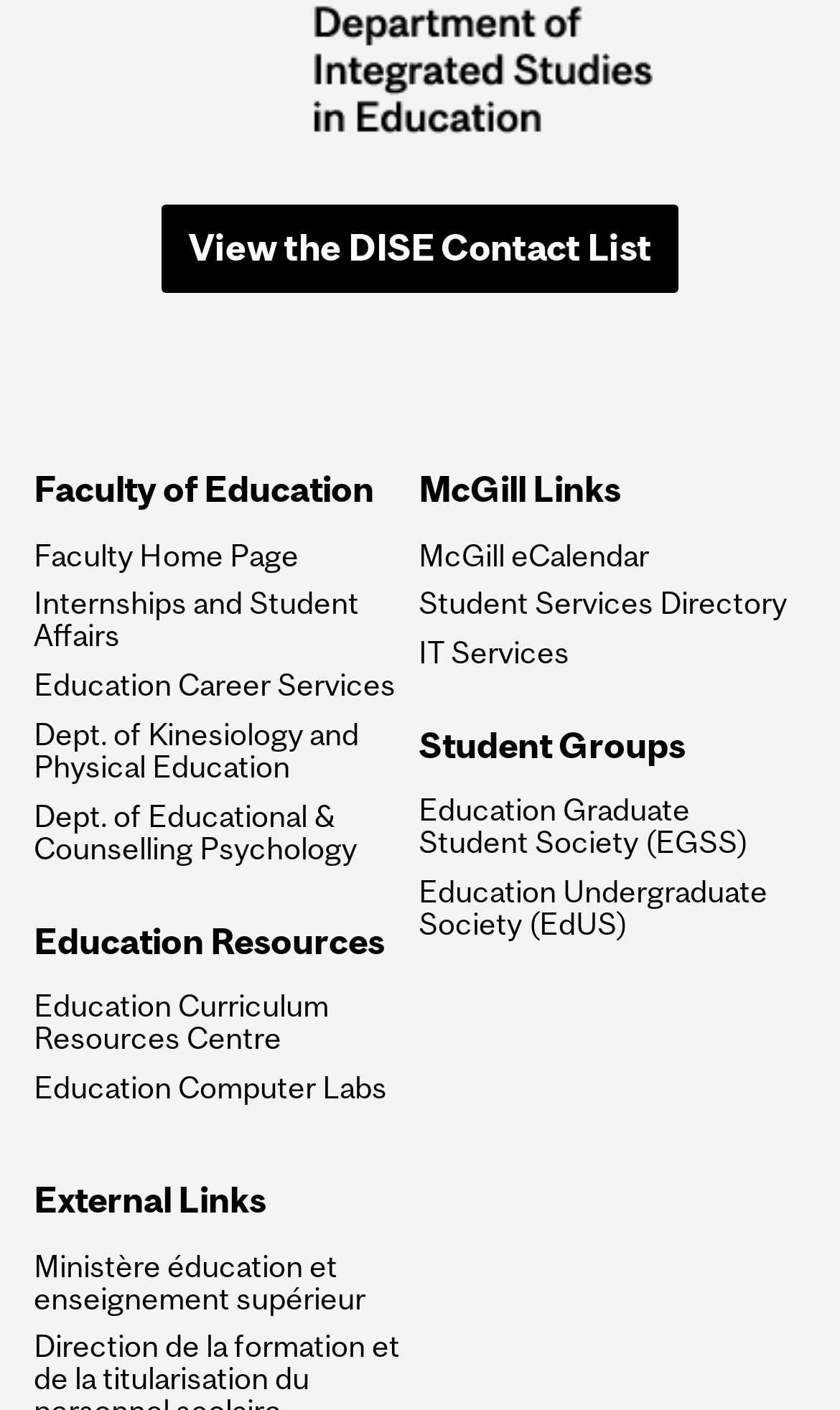How many links are under the 'Faculty of Education' category?
Your answer should be a single word or phrase derived from the screenshot.

7